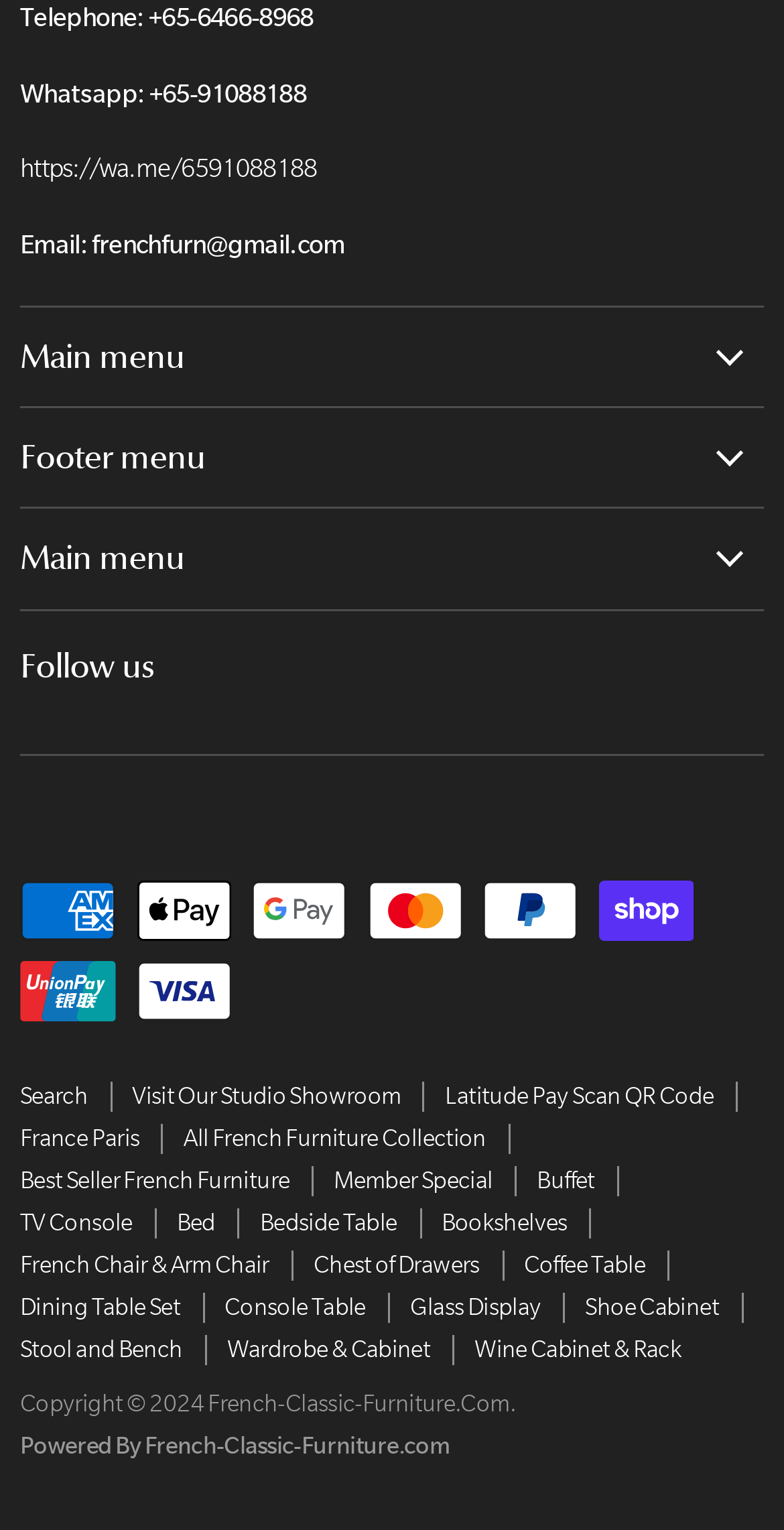Determine the bounding box coordinates of the element's region needed to click to follow the instruction: "Click on Home". Provide these coordinates as four float numbers between 0 and 1, formatted as [left, top, right, bottom].

[0.026, 0.519, 0.111, 0.539]